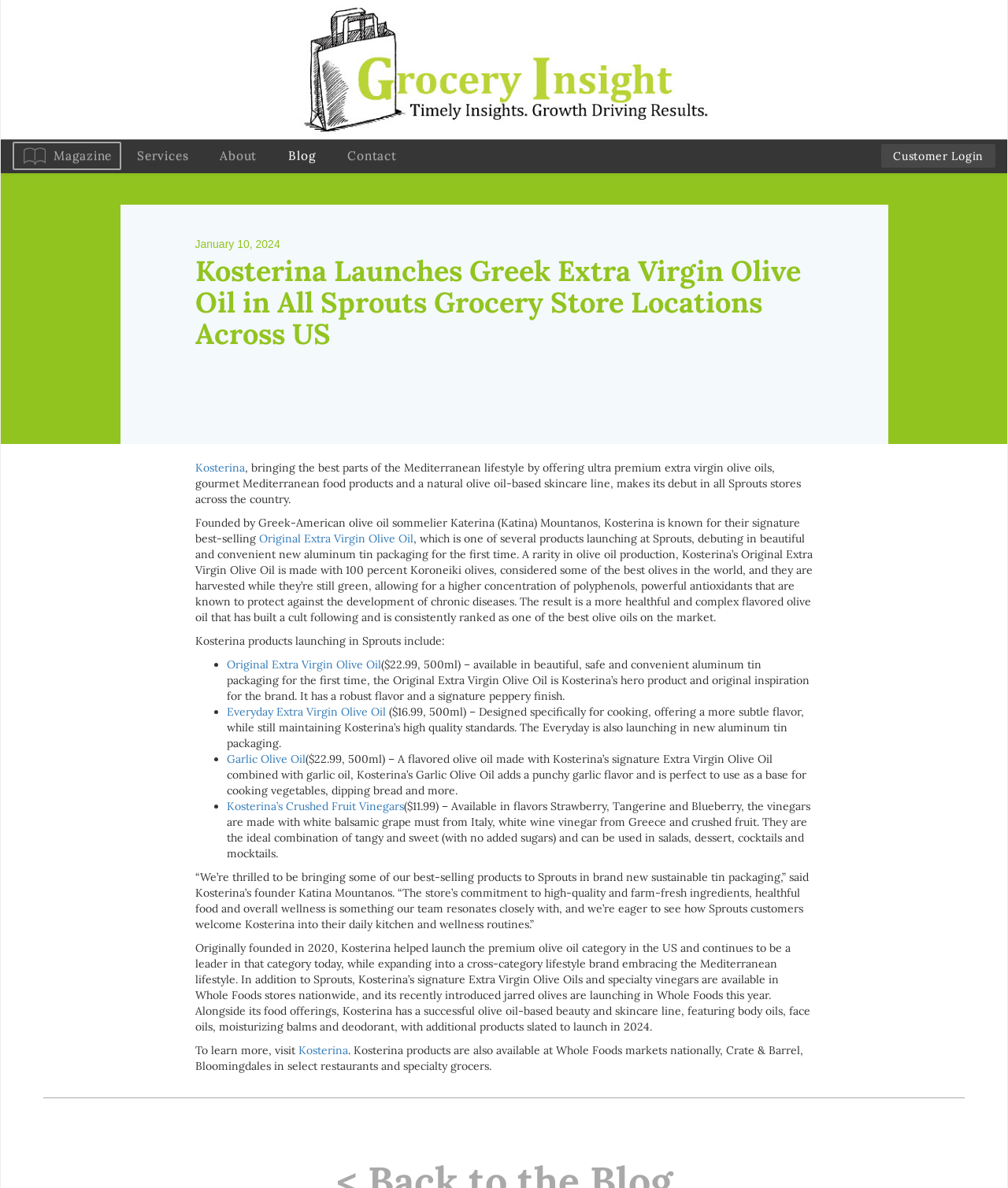Offer a detailed explanation of the webpage layout and contents.

The webpage is about Kosterina, a brand that offers ultra-premium extra virgin olive oils, gourmet Mediterranean food products, and a natural olive oil-based skincare line. At the top, there is a header section with links to "Magazine", "Services", "About", "Blog", and "Contact". On the top-right corner, there is a "Customer Login" link.

Below the header, there is a main content section with a heading that reads "Kosterina Launches Greek Extra Virgin Olive Oil in All Sprouts Grocery Store Locations Across US". The text below the heading describes Kosterina's products and their debut in all Sprouts stores across the country. The brand is founded by Greek-American olive oil sommelier Katerina (Katina) Mountanos.

The webpage highlights Kosterina's signature best-selling product, Original Extra Virgin Olive Oil, which is made with 100 percent Koroneiki olives and has a higher concentration of polyphenols. The product is launching in beautiful and convenient new aluminum tin packaging for the first time. Other products launching in Sprouts include Everyday Extra Virgin Olive Oil, Garlic Olive Oil, and Kosterina's Crushed Fruit Vinegars.

There is a quote from Kosterina's founder, Katina Mountanos, expressing excitement about bringing their products to Sprouts in brand new sustainable tin packaging. The webpage also provides information about Kosterina's history, its expansion into a cross-category lifestyle brand, and its availability in other stores such as Whole Foods.

At the bottom of the webpage, there is a footer section with no notable content.